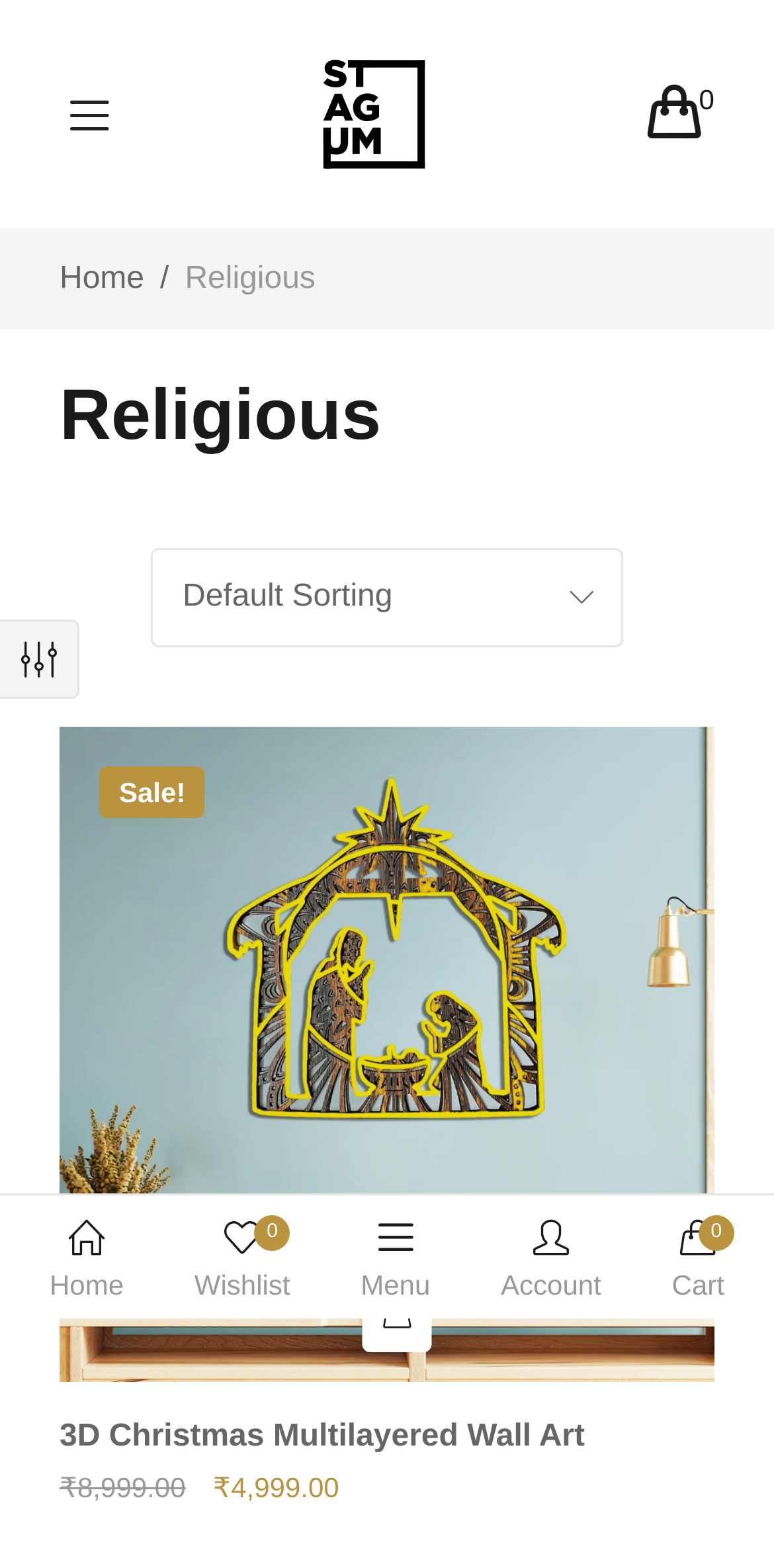Produce a meticulous description of the webpage.

The webpage presents a collection of religious wall art decor, with a focus on adding a touch of calmness to one's home. At the top left, there is a link to the website's homepage, "STAGUM", accompanied by a small image of the brand's logo. 

Below the logo, there is a heading that reads "Religious", which is followed by a link to the "Home" page. To the right of the "Home" link, there is a combobox that allows users to navigate through the website's categories.

The main content of the webpage features a product showcase, with a prominent link to "3D Christmas Wal Art 3D Christmas Wall Art" that takes up most of the screen's width. This link is accompanied by two images of the product. Below the product link, there is a "Sale!" notification, and a call-to-action button to "Add to cart" the "3D Christmas Multilayered Wall Art" product.

Further down, there is a heading that reads "3D Christmas Multilayered Wall Art", which is linked to the product page. The webpage also features a navigation menu at the top right, with links to the "Home", "Wishlist", "Menu", "Account", and "Cart" pages. Additionally, there is a "Close" button at the top right corner of the screen.